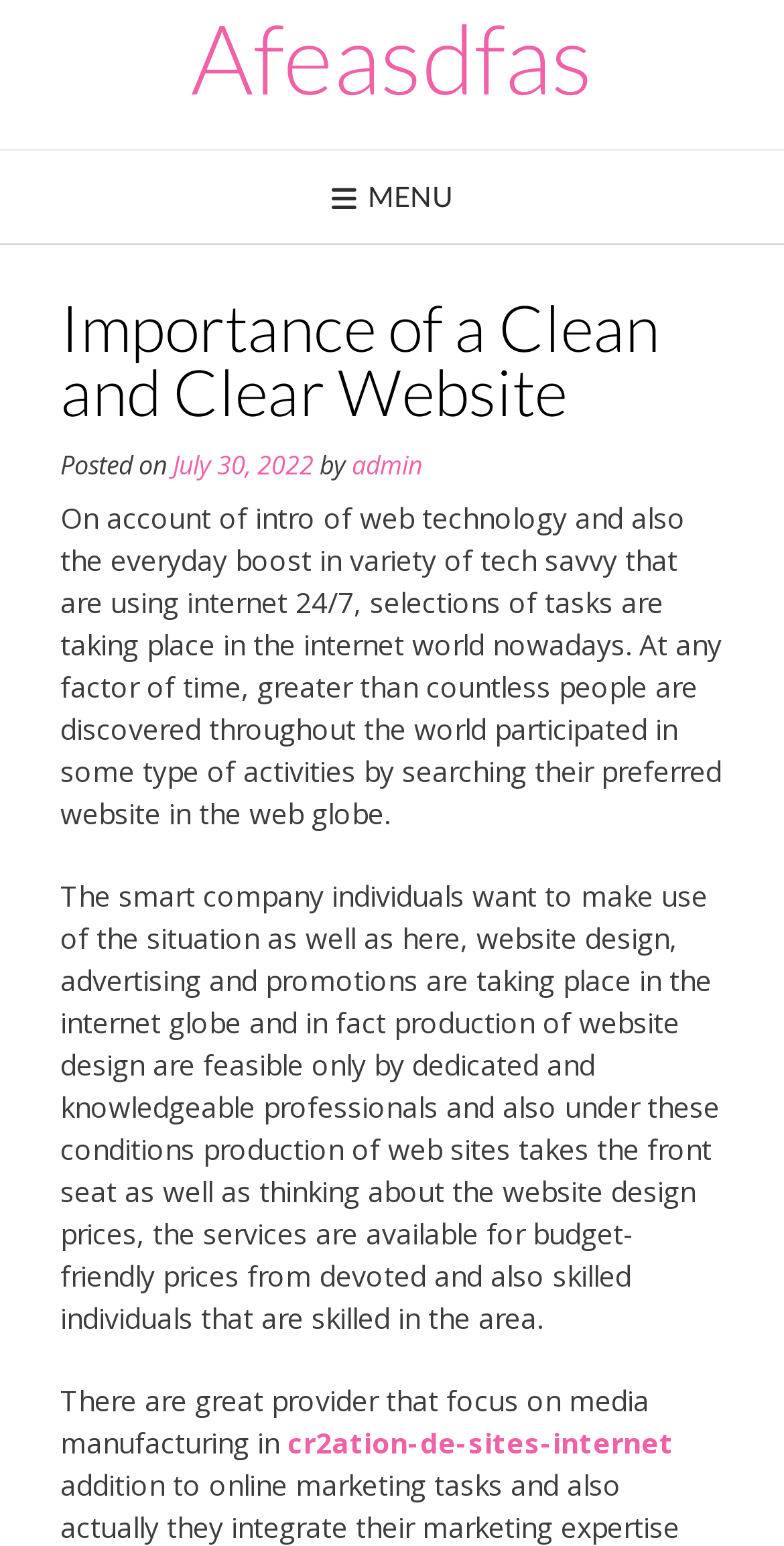What is the purpose of website design?
Based on the image, answer the question in a detailed manner.

I found the purpose of website design by reading the second paragraph of the webpage, which states that 'The smart company individuals want to make use of the situation as well and here, website design, advertising and promotions are taking place in the internet globe'.